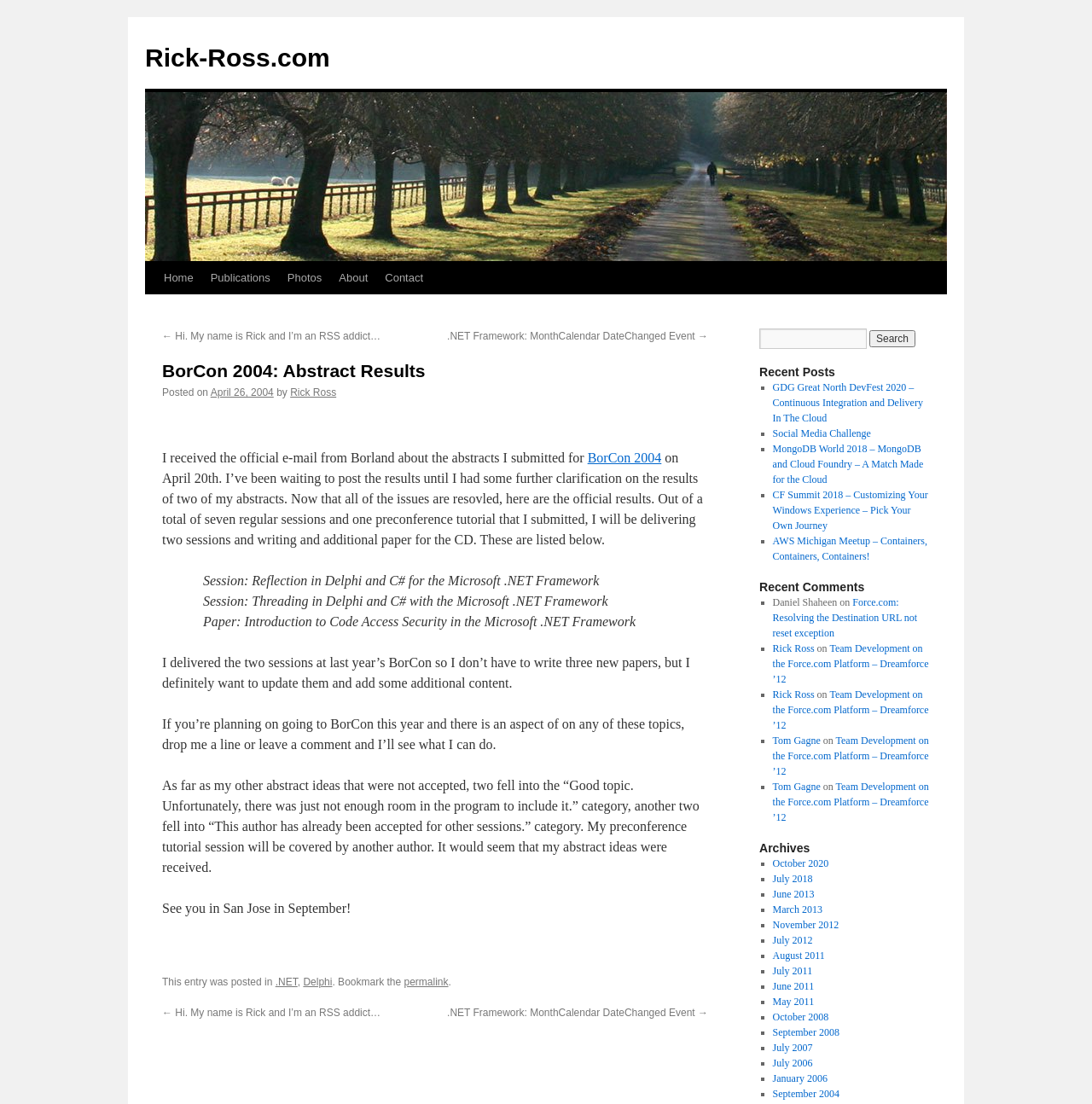Please answer the following question using a single word or phrase: 
What is the topic of the paper the author will write?

Introduction to Code Access Security